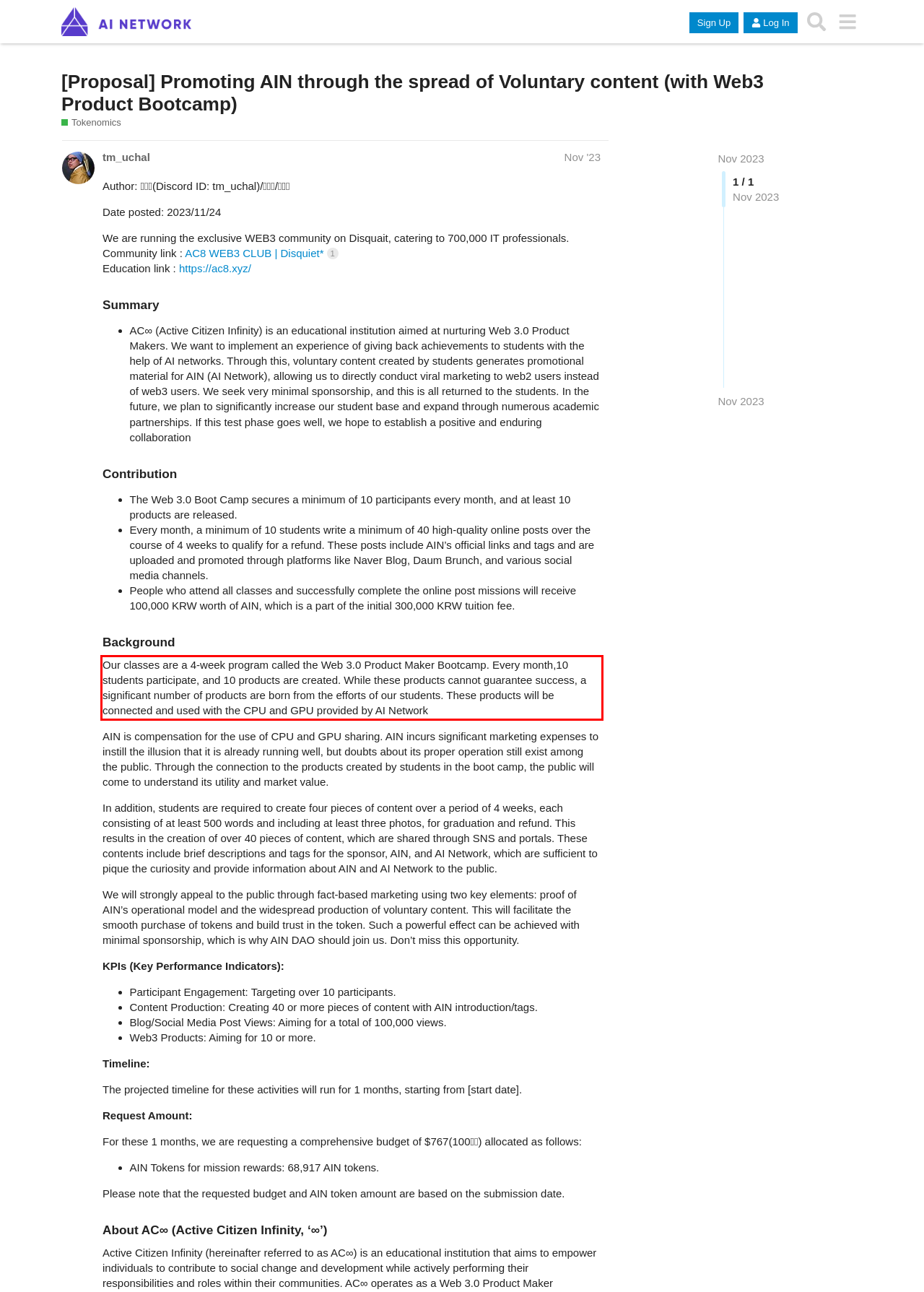Please look at the screenshot provided and find the red bounding box. Extract the text content contained within this bounding box.

Our classes are a 4-week program called the Web 3.0 Product Maker Bootcamp. Every month,10 students participate, and 10 products are created. While these products cannot guarantee success, a significant number of products are born from the efforts of our students. These products will be connected and used with the CPU and GPU provided by AI Network